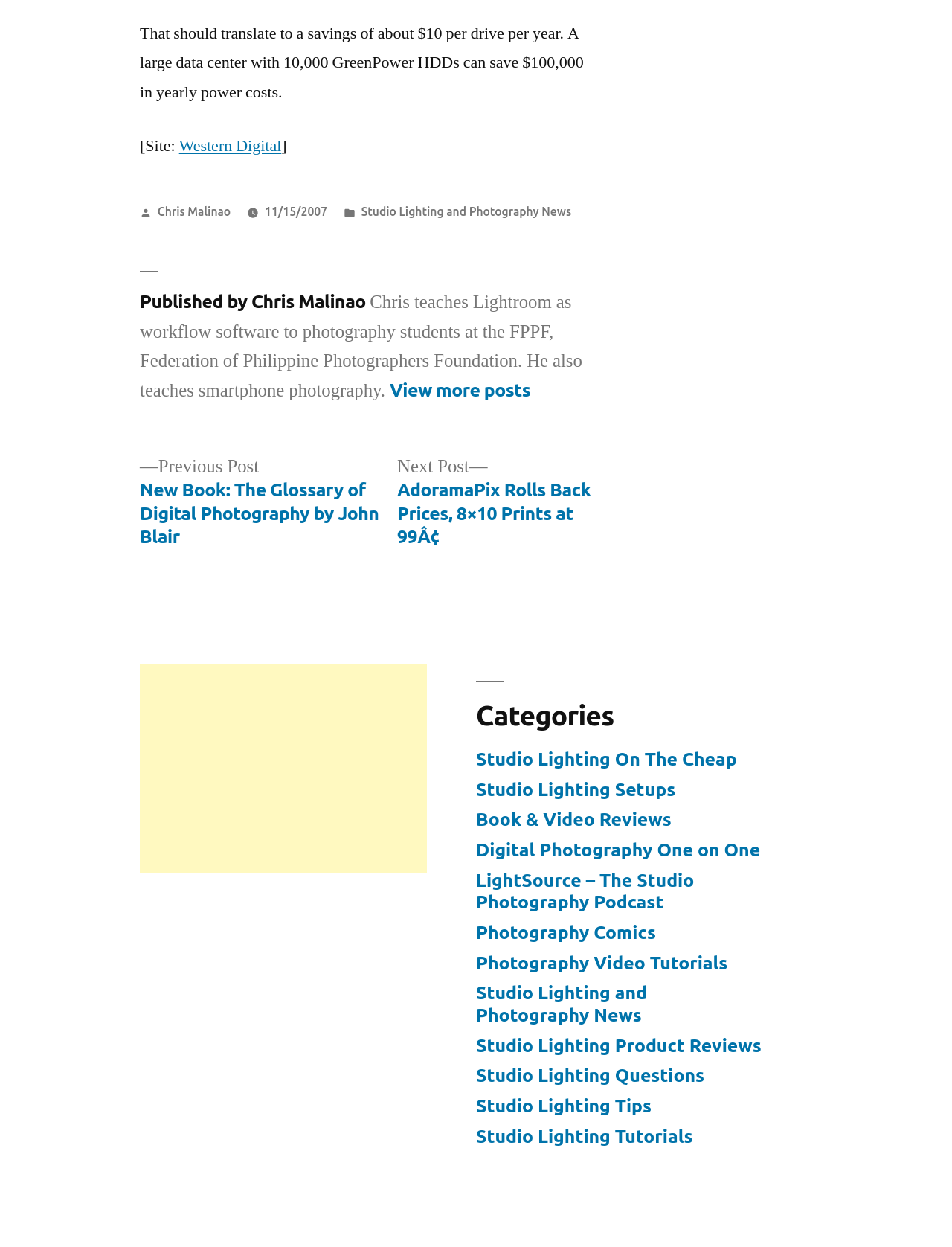Please identify the bounding box coordinates of the clickable element to fulfill the following instruction: "Click on the link to view more posts". The coordinates should be four float numbers between 0 and 1, i.e., [left, top, right, bottom].

[0.409, 0.304, 0.557, 0.322]